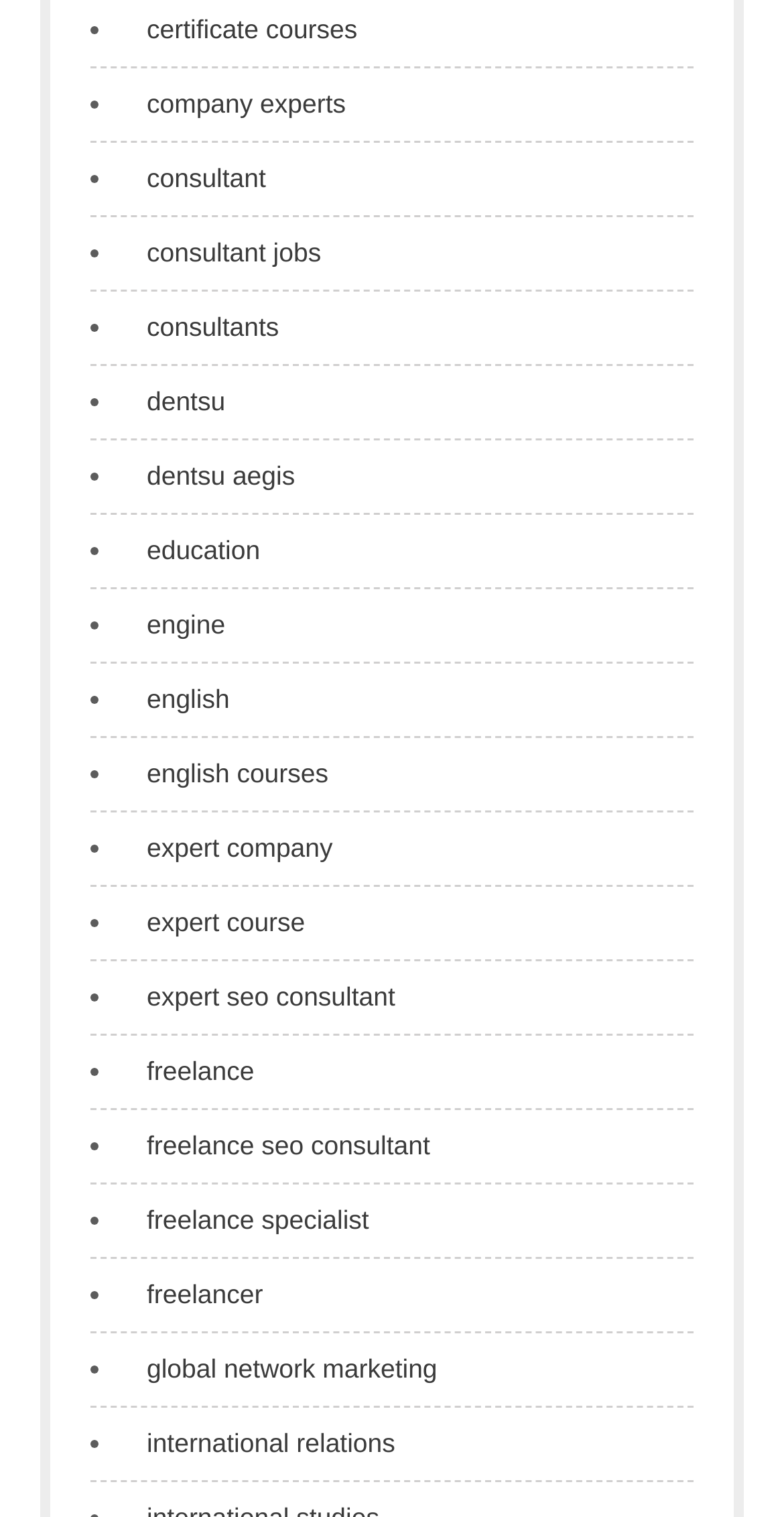What is the first link on the webpage?
Based on the visual, give a brief answer using one word or a short phrase.

certificate courses